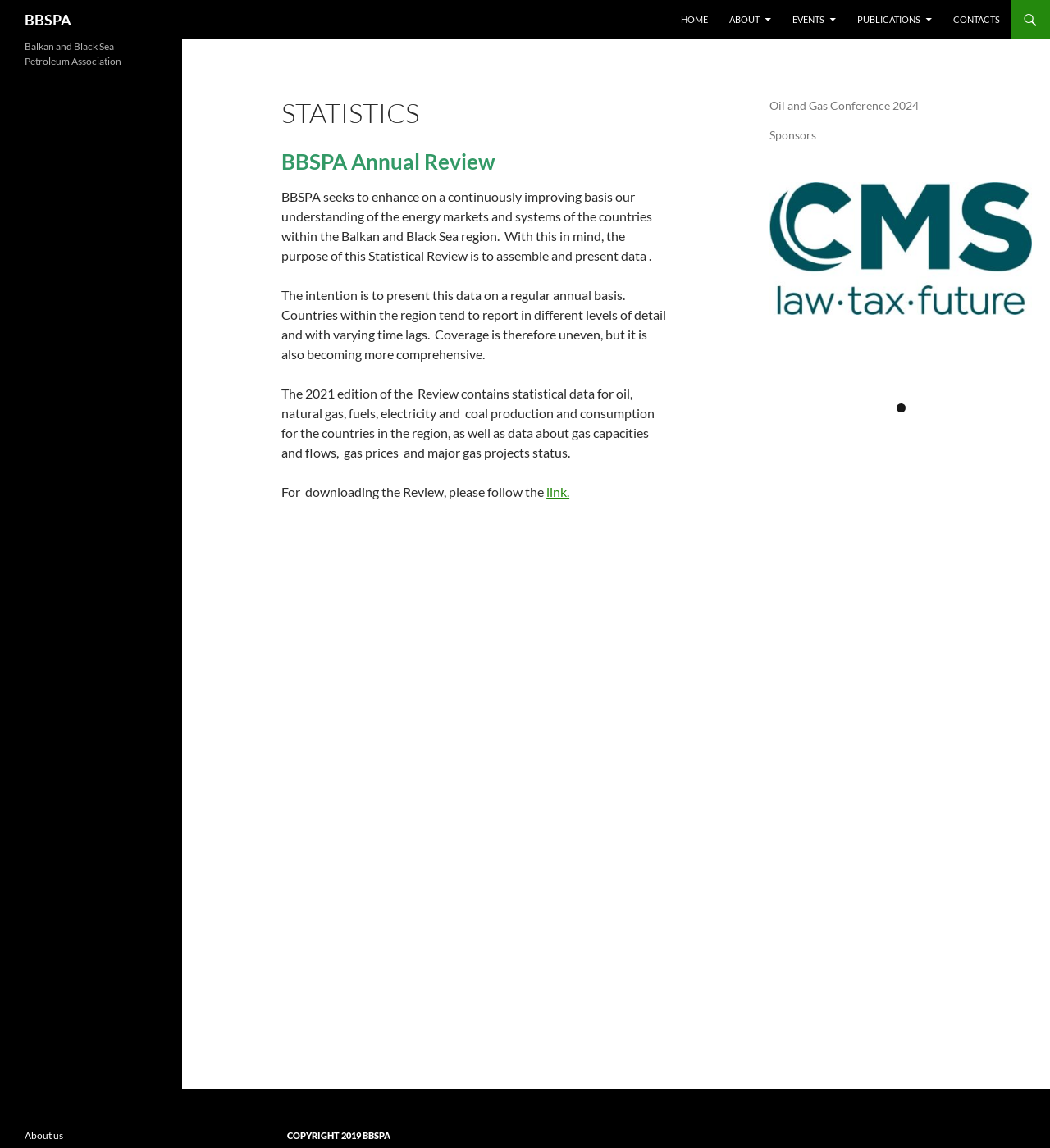Write an elaborate caption that captures the essence of the webpage.

The webpage is about the Balkan and Black Sea Petroleum Association (BBSPA) and its statistics. At the top, there is a heading with the organization's name, followed by a link to the homepage. To the right of the heading, there are several links, including "Search", "SKIP TO CONTENT", "HOME", "ABOUT", "EVENTS", "PUBLICATIONS", and "CONTACTS".

Below the top navigation, there is a main section that takes up most of the page. It contains an article with a header that reads "STATISTICS" and a subheading "BBSPA Annual Review". The article provides an introduction to the purpose of the statistical review, which is to assemble and present data on the energy markets and systems of the countries within the Balkan and Black Sea region.

The article is divided into several paragraphs that explain the scope and content of the review. The text describes the uneven coverage of data from different countries in the region, but notes that it is becoming more comprehensive. The 2021 edition of the review is highlighted, which contains statistical data on oil, natural gas, fuels, electricity, and coal production and consumption, as well as data on gas capacities and flows, gas prices, and major gas projects status.

At the bottom of the article, there is a link to download the review. To the right of the main section, there is a complementary section that contains a notice about the "Oil and Gas Conference 2024" and a list of sponsors. Below this, there is a link to navigate to the previous page.

At the very bottom of the page, there is a heading with the organization's name again, followed by a link to the "About us" page. Finally, there is a copyright notice that reads "COPYRIGHT 2019 BBSPA".